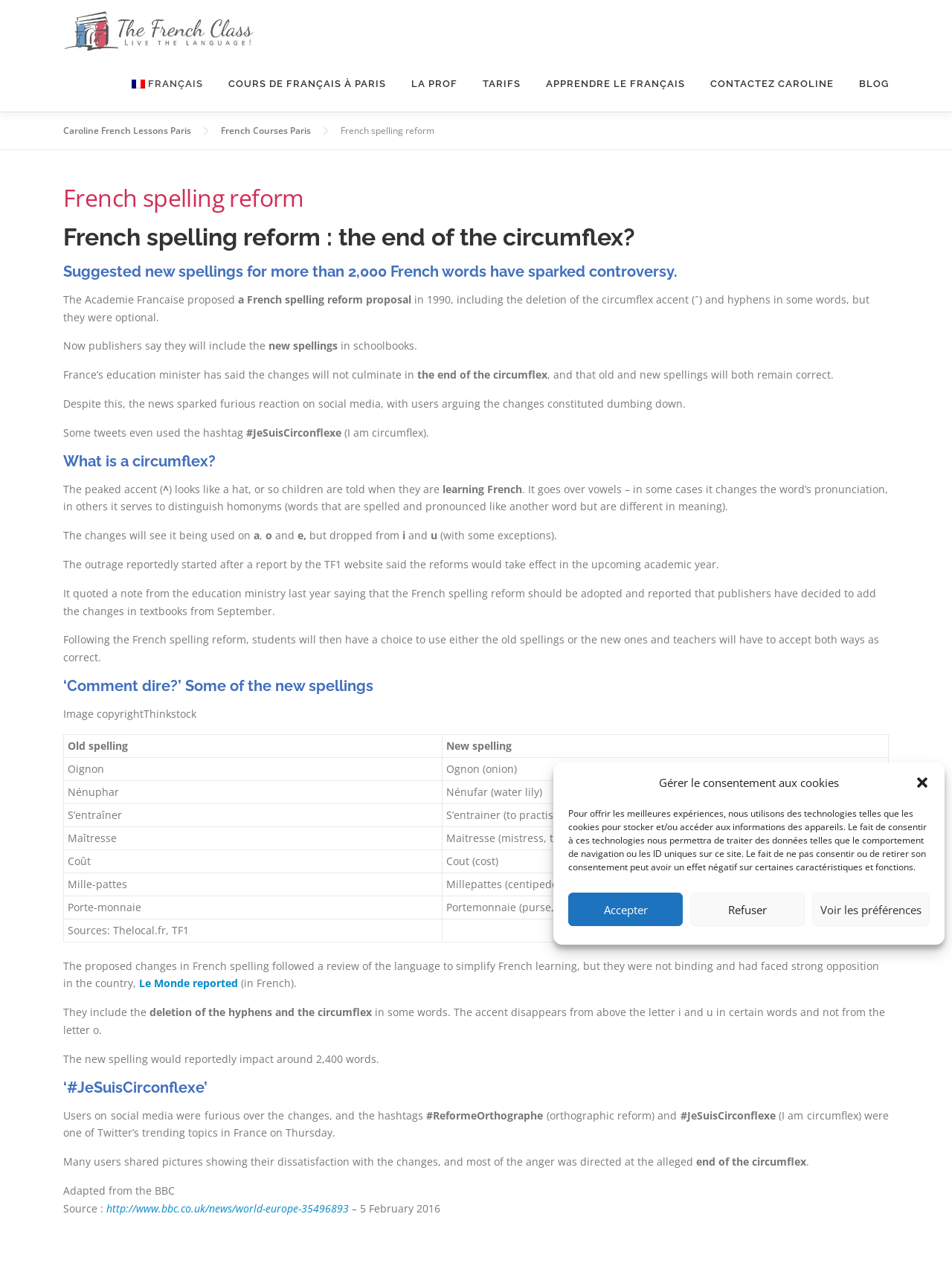What is the significance of the circumflex accent in French language?
Based on the screenshot, respond with a single word or phrase.

Changes pronunciation